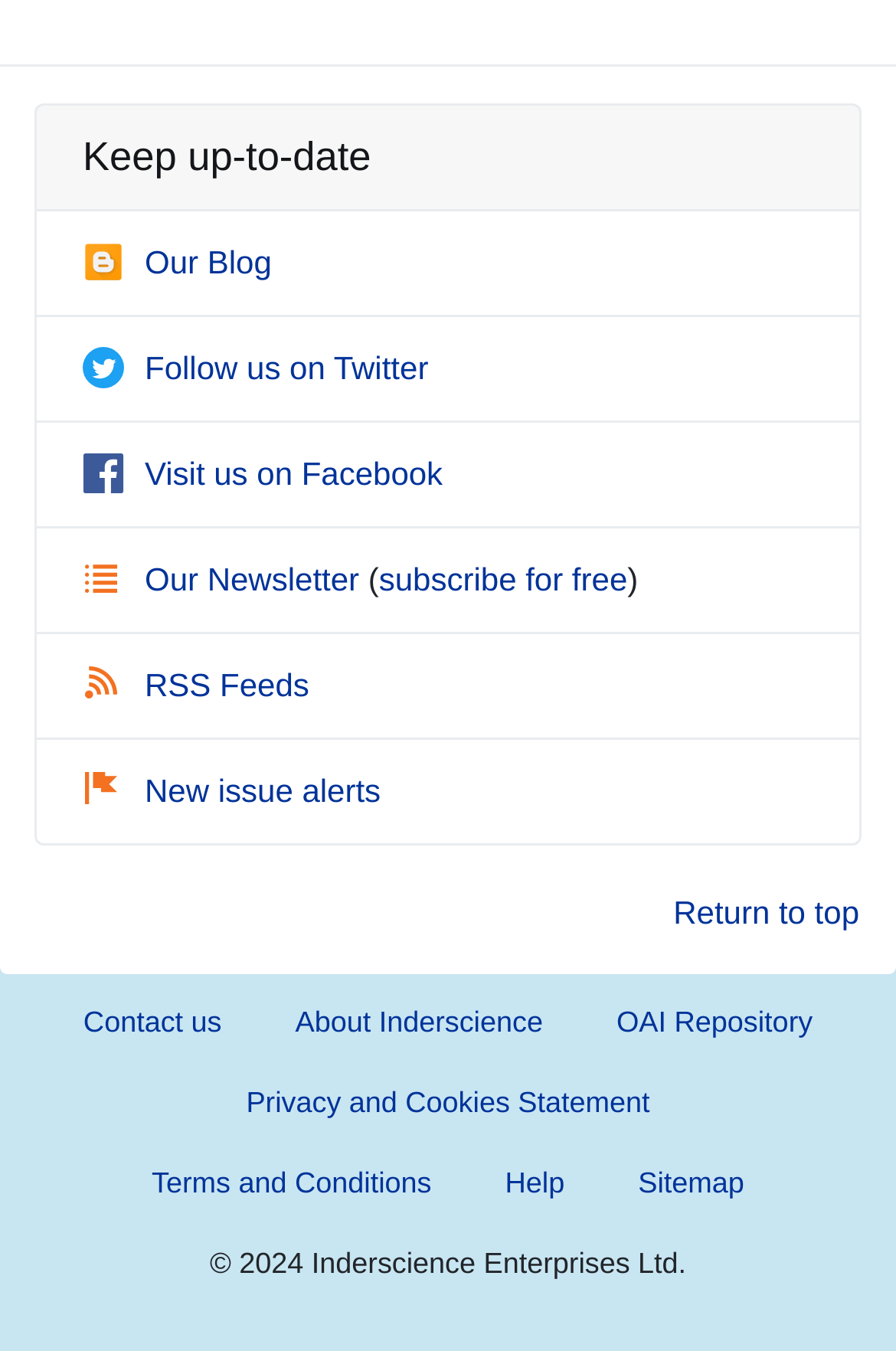Show the bounding box coordinates of the element that should be clicked to complete the task: "Contact us".

[0.052, 0.728, 0.288, 0.787]